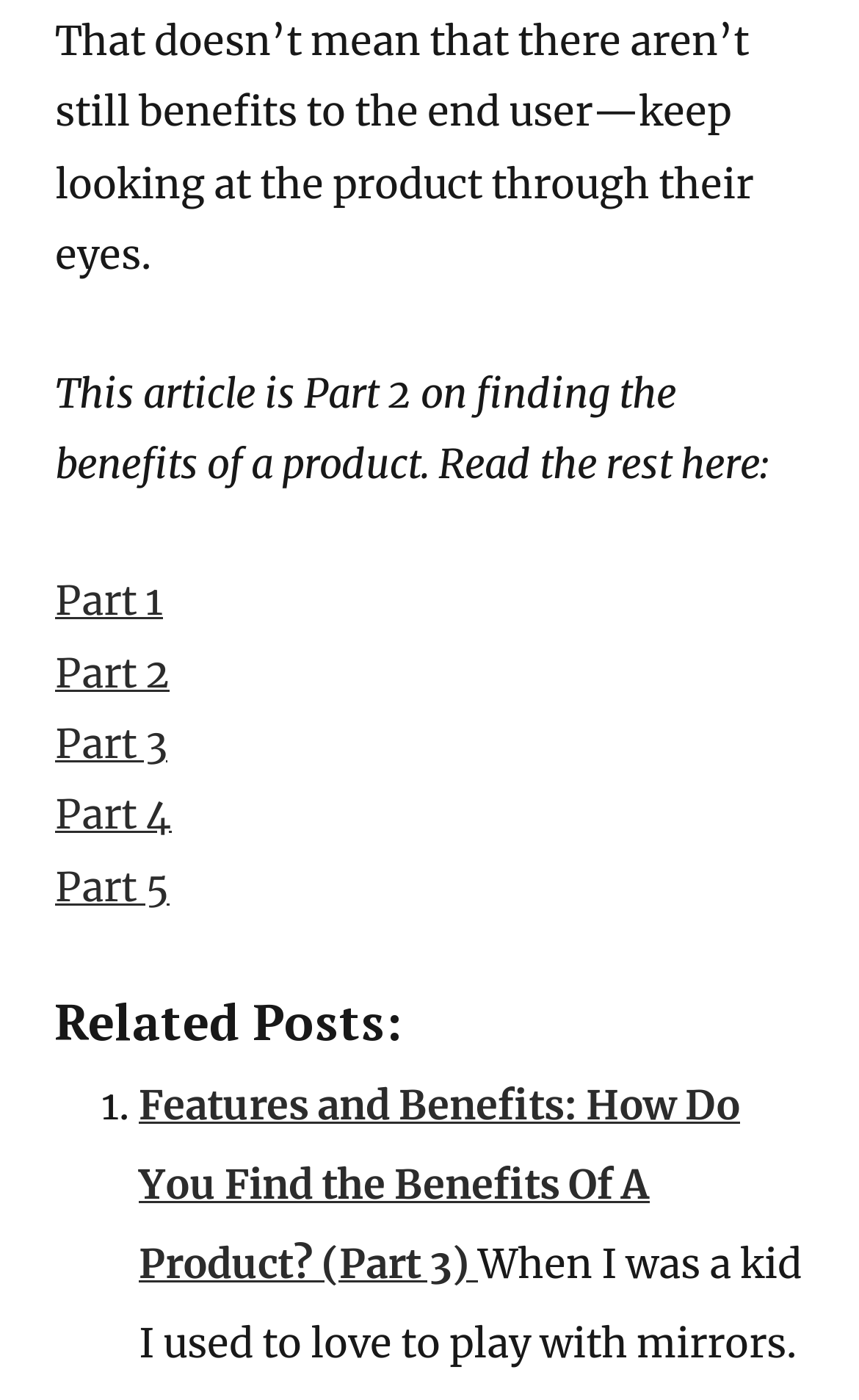Look at the image and write a detailed answer to the question: 
What is the title of the related post?

I looked at the link under the 'Related Posts:' heading and found the title of the related post, which is 'Features and Benefits: How Do You Find the Benefits Of A Product? (Part 3)'.